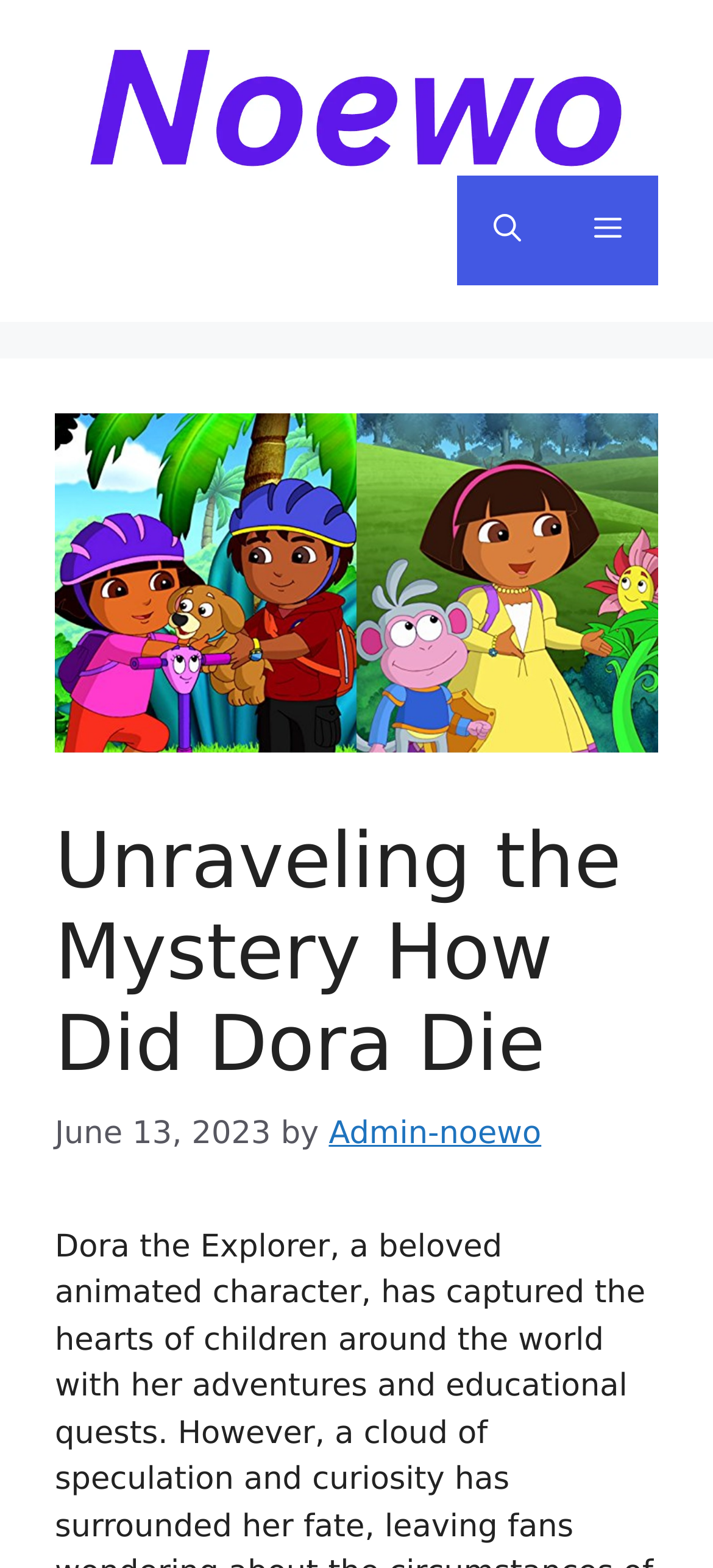Determine the bounding box coordinates for the HTML element described here: "alt="Noewo"".

[0.077, 0.055, 0.923, 0.079]